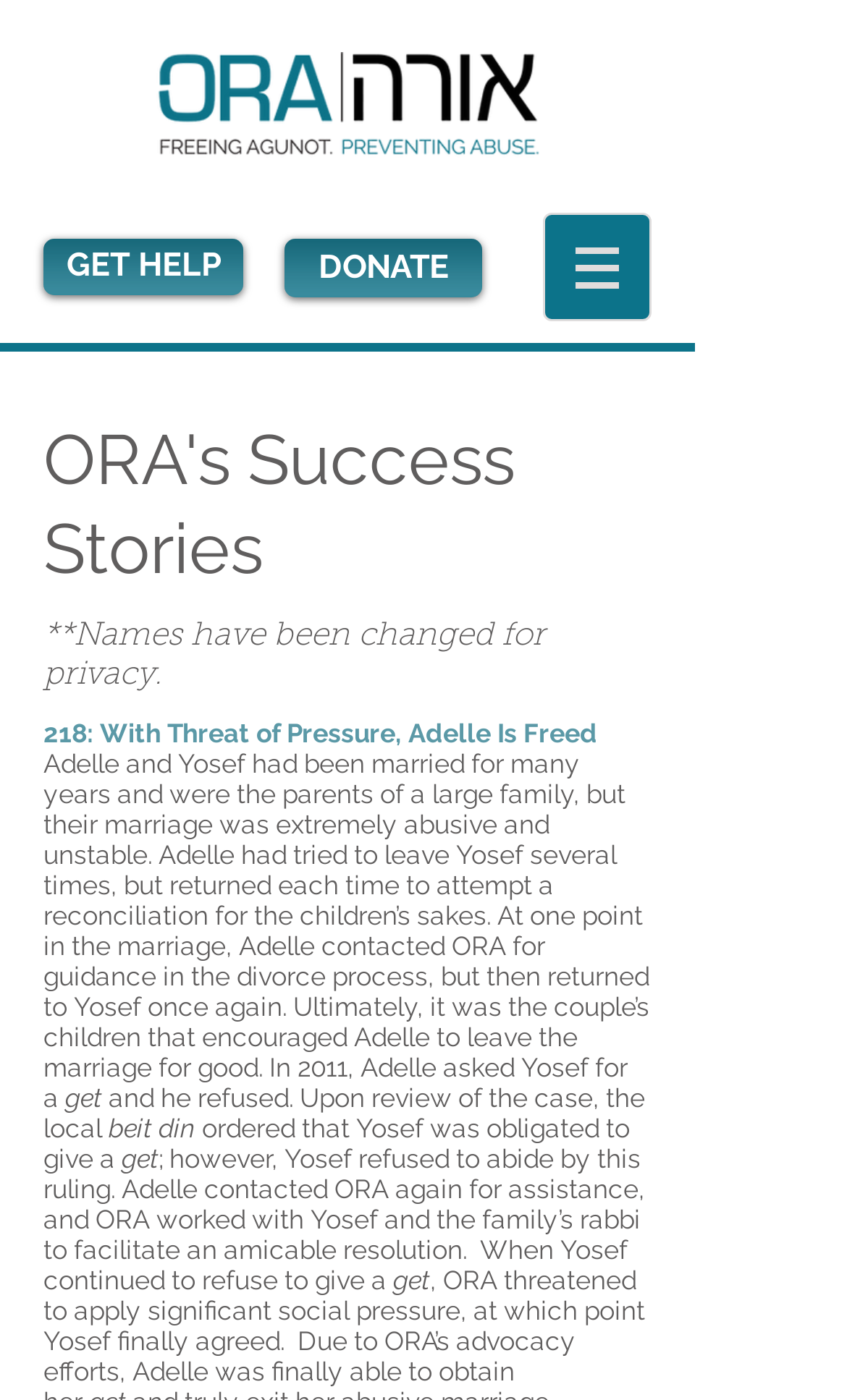Find the bounding box of the element with the following description: "GET HELP". The coordinates must be four float numbers between 0 and 1, formatted as [left, top, right, bottom].

[0.051, 0.171, 0.287, 0.211]